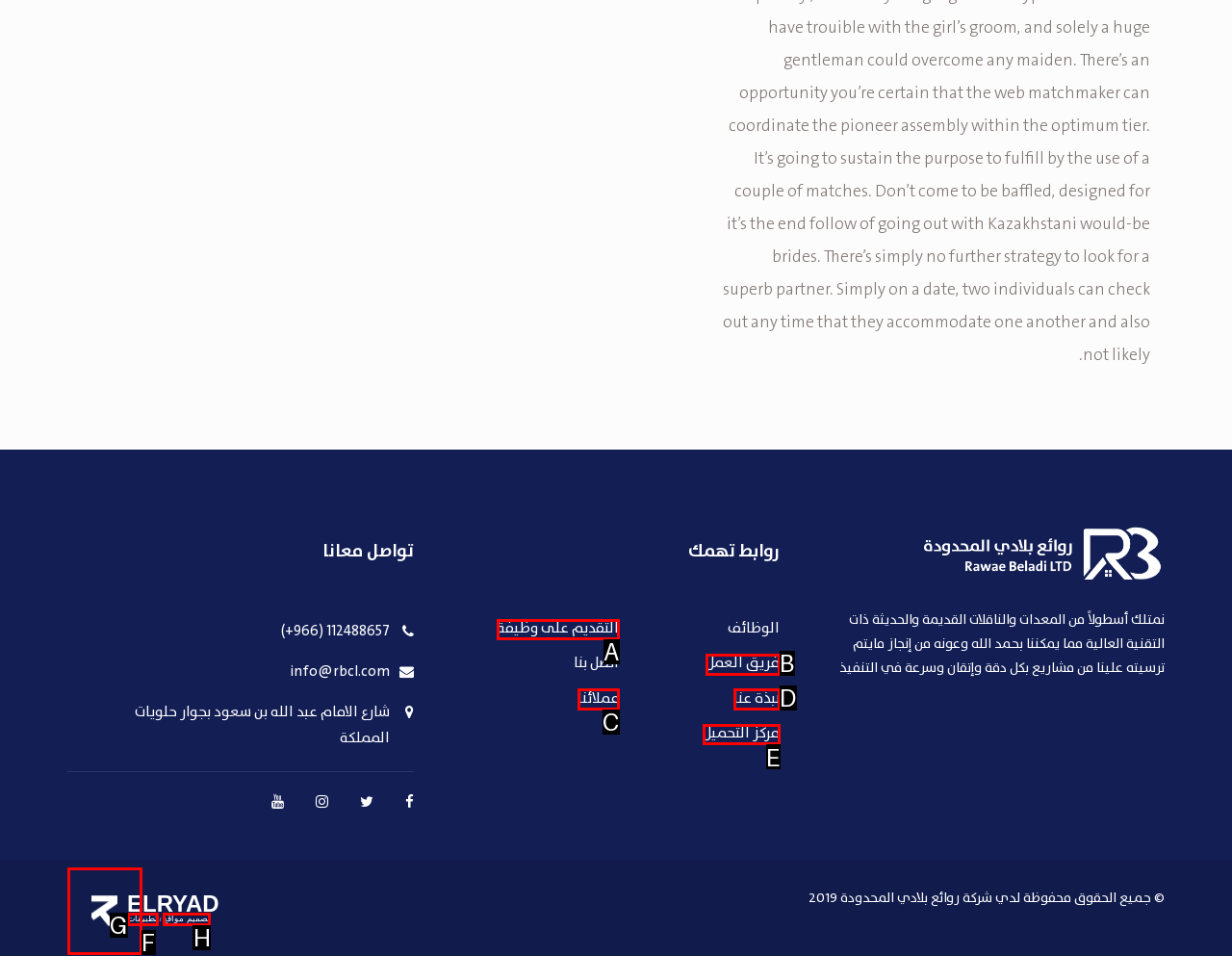Find the correct option to complete this instruction: visit the team page. Reply with the corresponding letter.

B